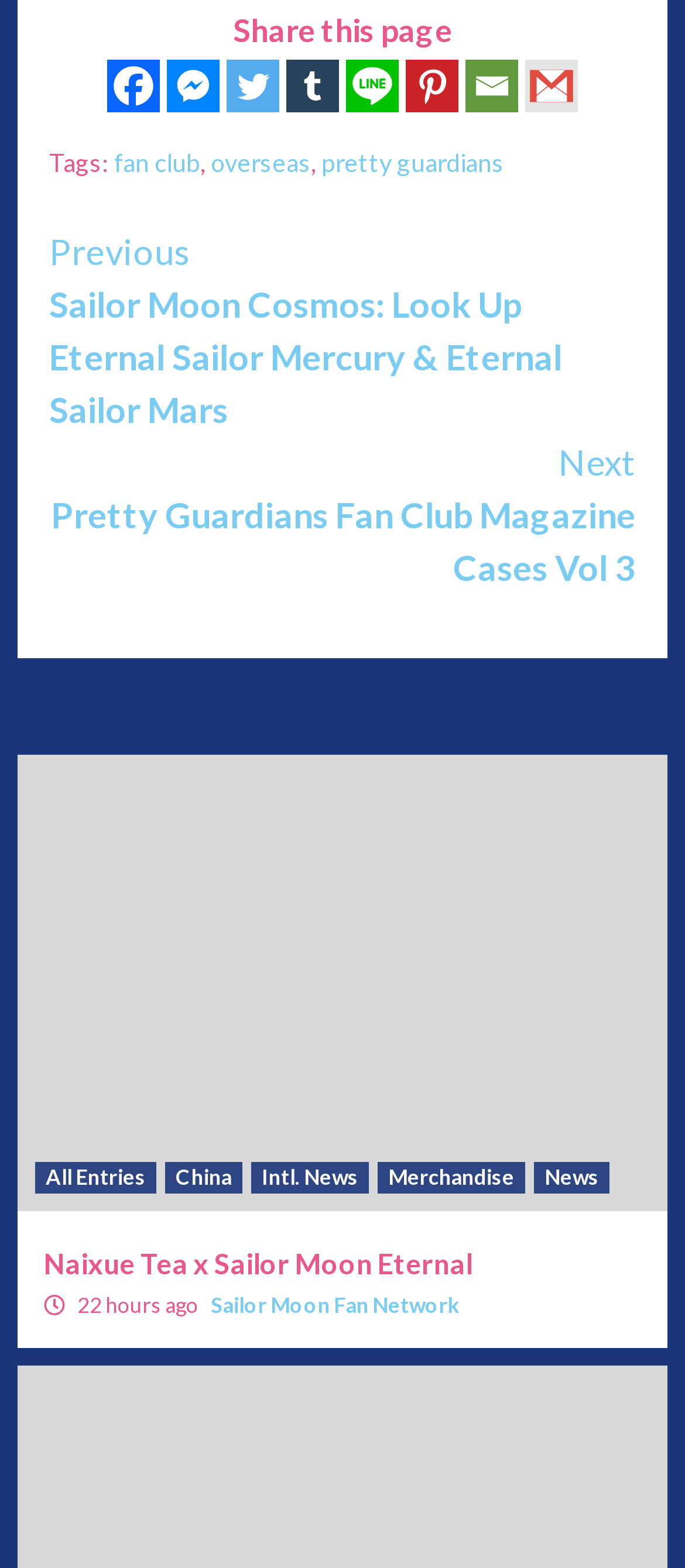Respond to the question with just a single word or phrase: 
How long ago was the article published?

22 hours ago